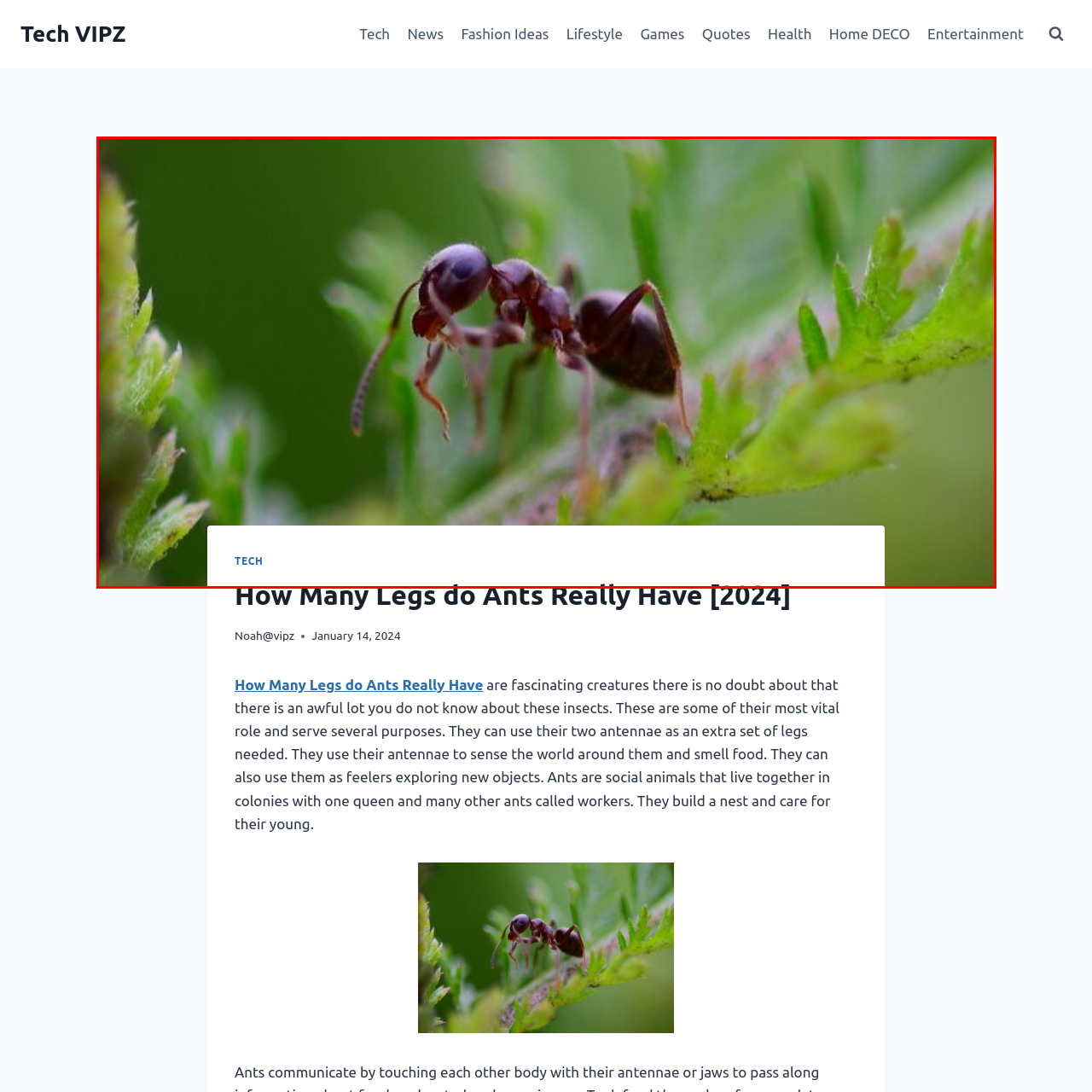How many legs do ants have?
Observe the image inside the red bounding box and give a concise answer using a single word or phrase.

Not specified